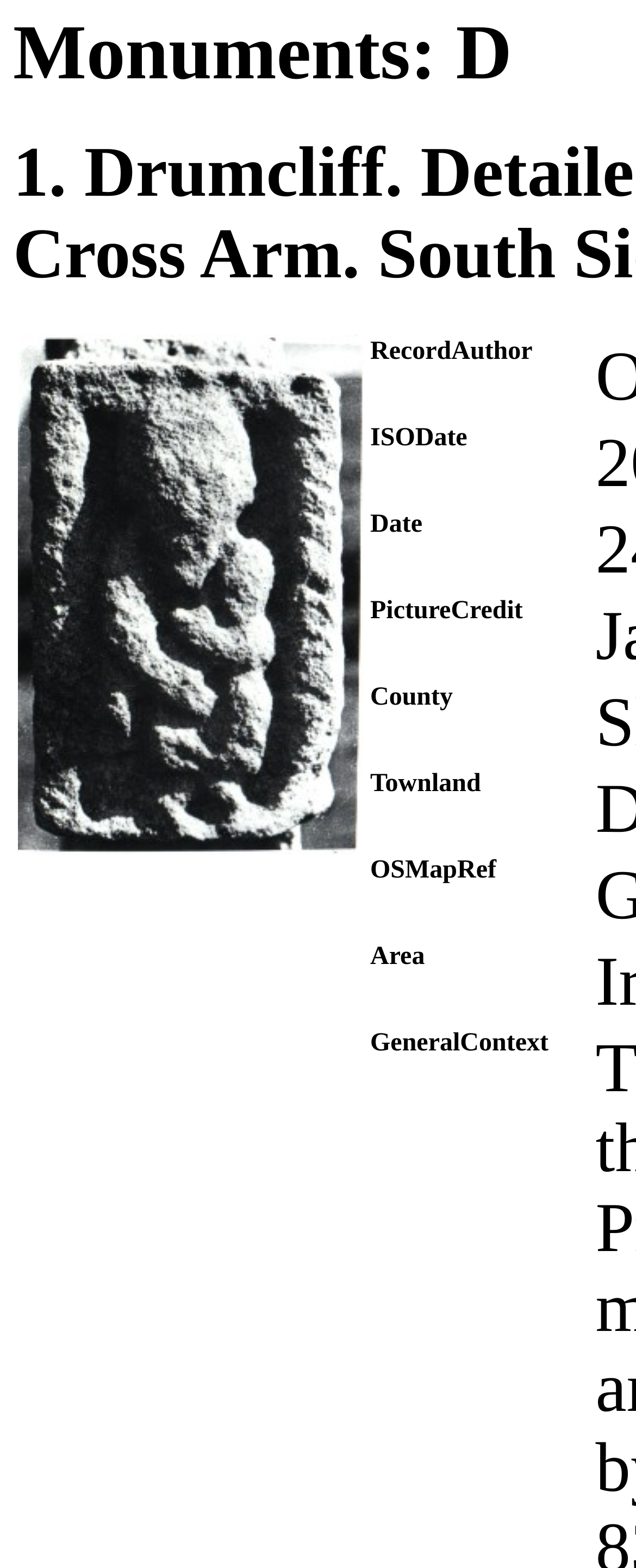Is there an image on the webpage?
Observe the image and answer the question with a one-word or short phrase response.

Yes